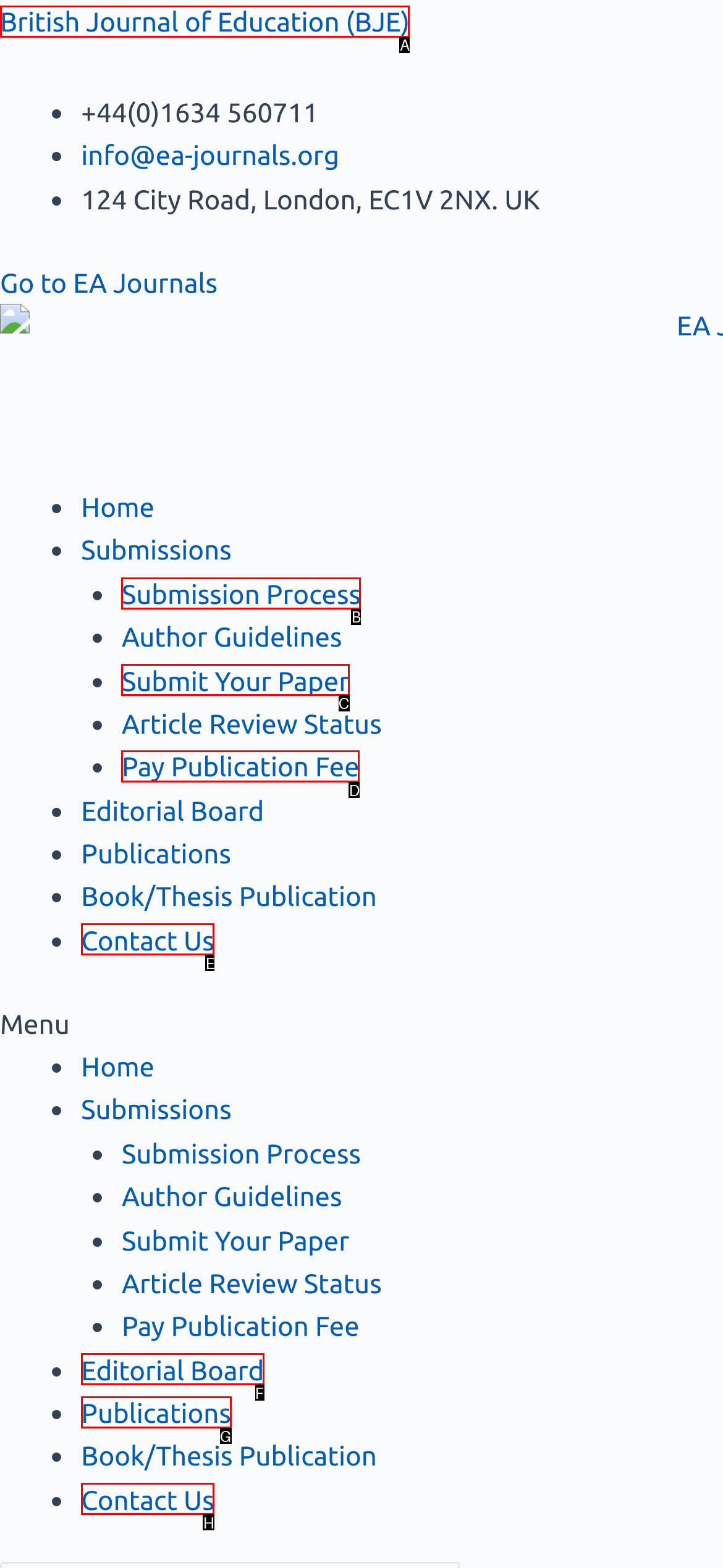Based on the description: British Journal of Education (BJE)
Select the letter of the corresponding UI element from the choices provided.

A